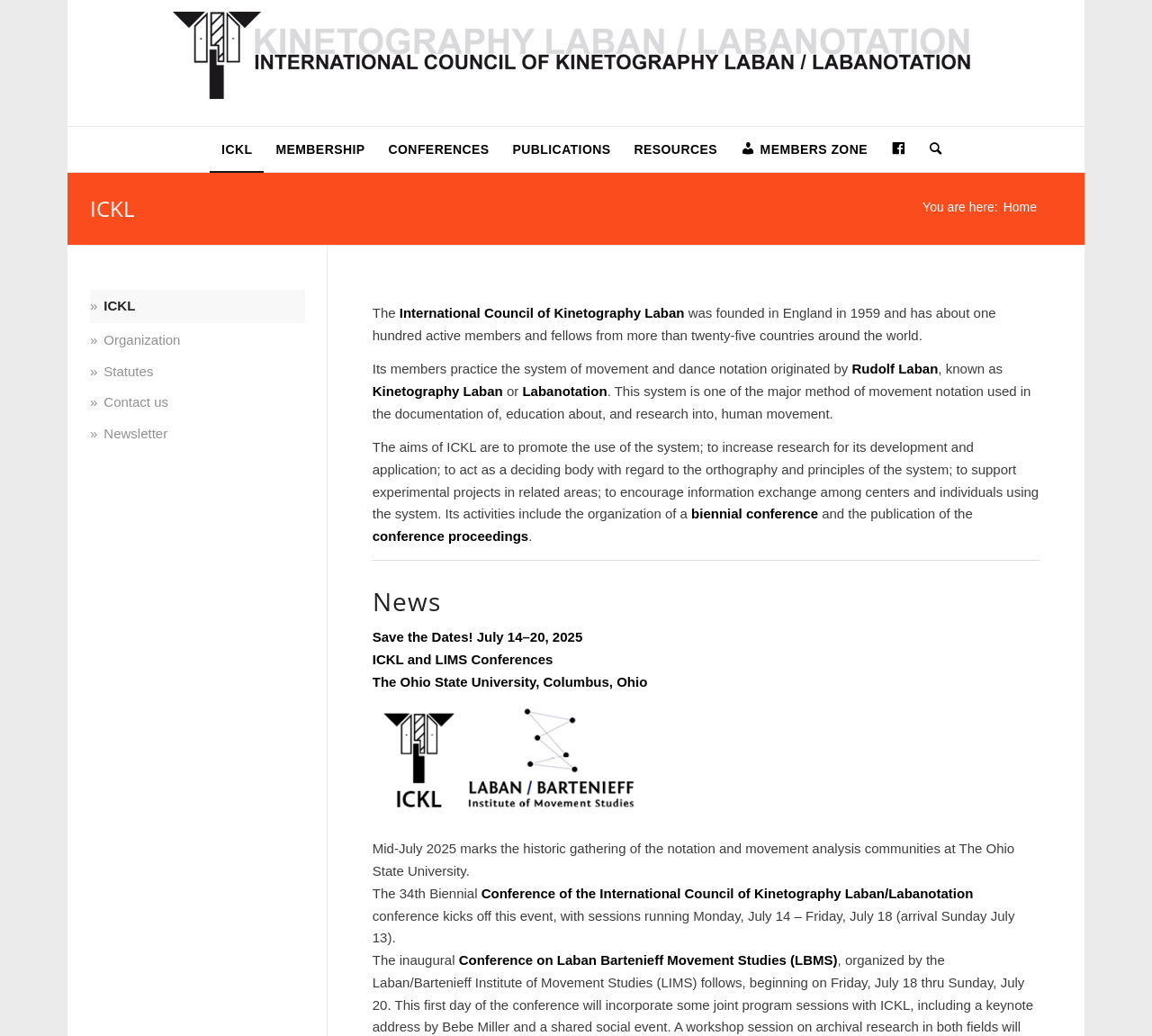Answer the following inquiry with a single word or phrase:
What is the location of the conference?

The Ohio State University, Columbus, Ohio